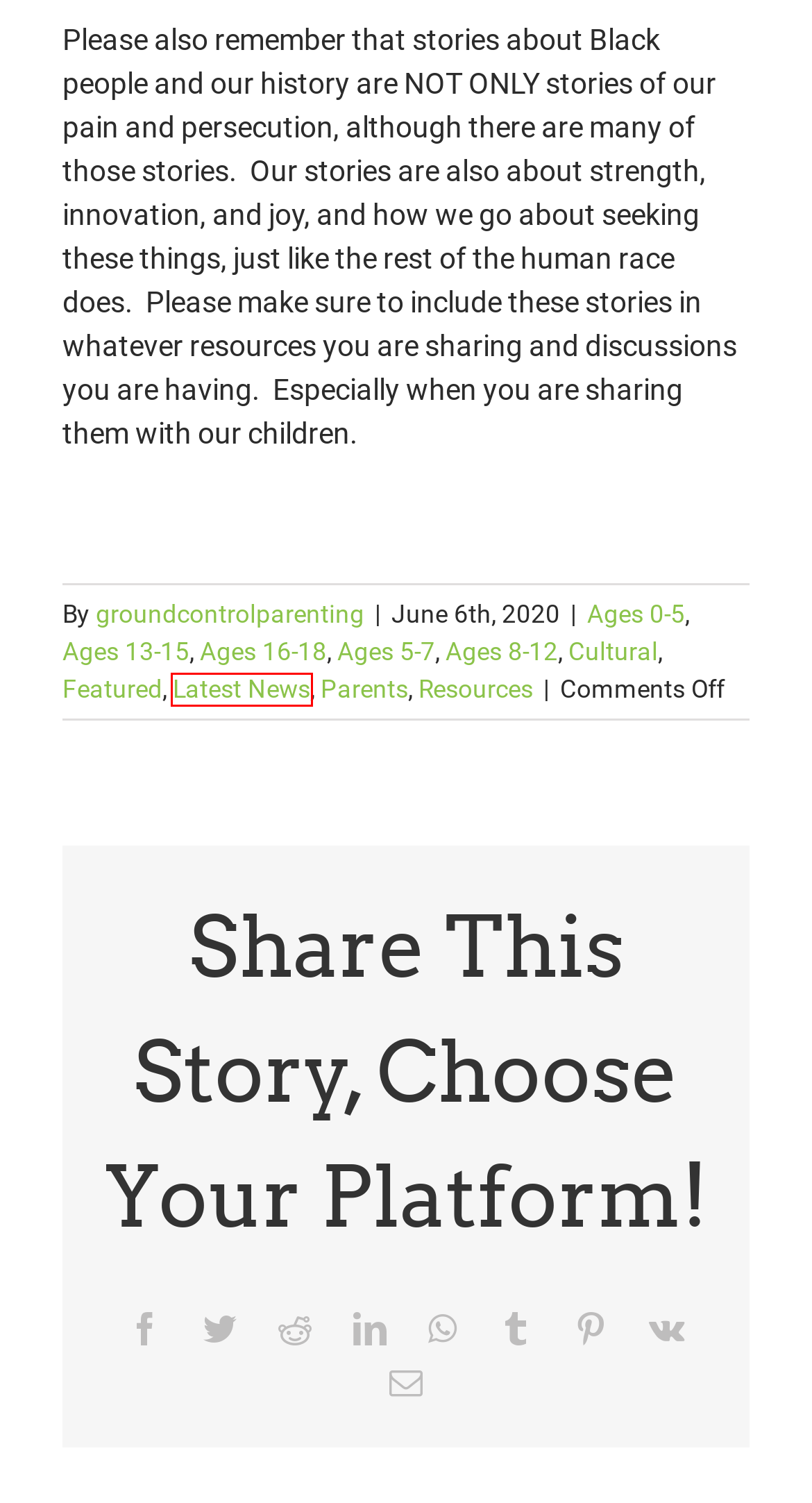Analyze the screenshot of a webpage that features a red rectangle bounding box. Pick the webpage description that best matches the new webpage you would see after clicking on the element within the red bounding box. Here are the candidates:
A. Resources – Ground Control Parenting – Carol Sutton Lewis
B. Ages 8-12 – Ground Control Parenting – Carol Sutton Lewis
C. Latest News – Ground Control Parenting – Carol Sutton Lewis
D. Cultural – Ground Control Parenting – Carol Sutton Lewis
E. Ages 16-18 – Ground Control Parenting – Carol Sutton Lewis
F. Ages 0-5 – Ground Control Parenting – Carol Sutton Lewis
G. VK | 登录
H. Ages 5-7 – Ground Control Parenting – Carol Sutton Lewis

C